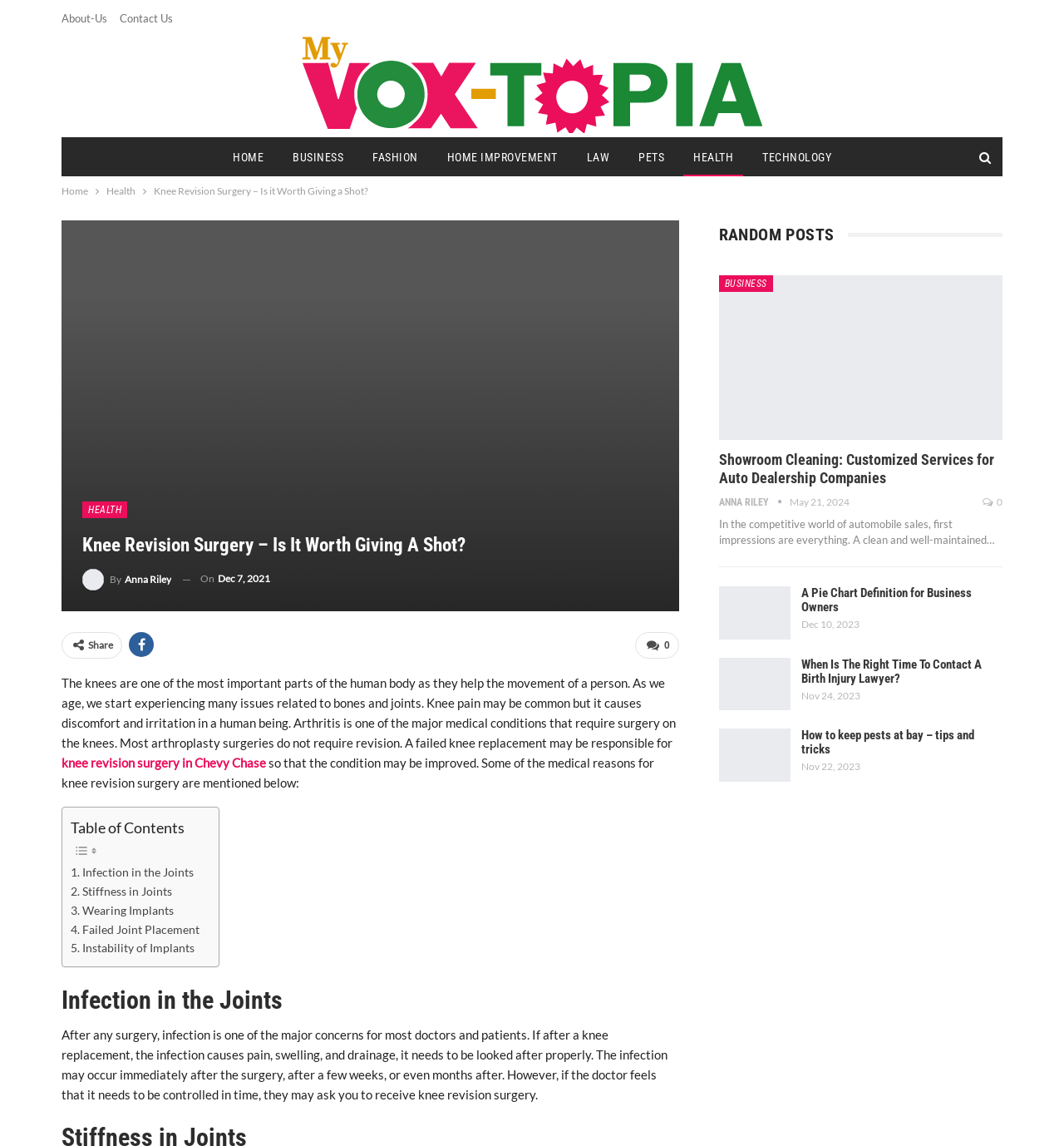Based on the image, please respond to the question with as much detail as possible:
What is the category of the article?

The category of the article can be determined by looking at the link 'HEALTH' which is located at the top of the page, and also by looking at the content of the article, which discusses a health-related topic.